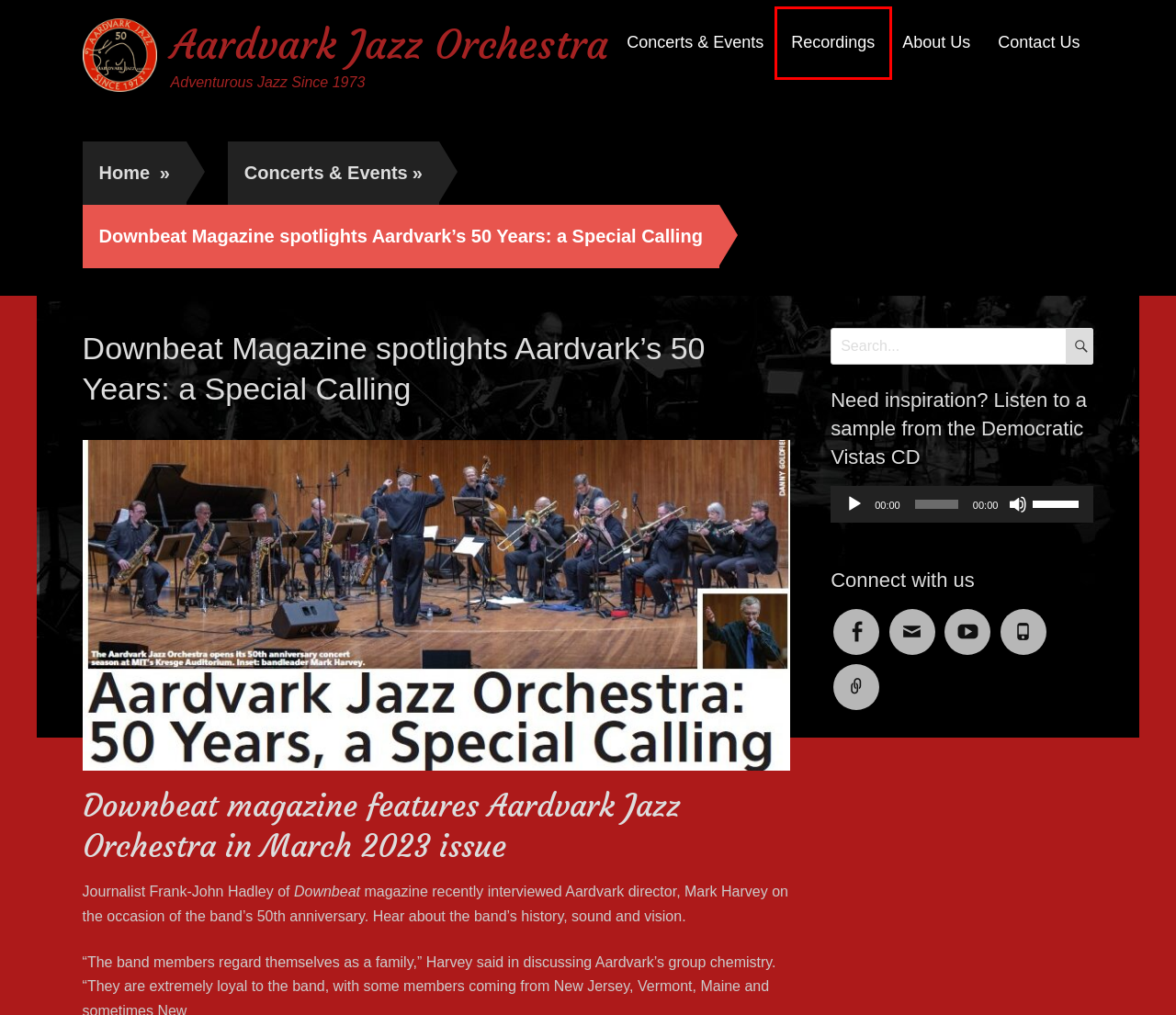You are provided with a screenshot of a webpage highlighting a UI element with a red bounding box. Choose the most suitable webpage description that matches the new page after clicking the element in the bounding box. Here are the candidates:
A. Recordings - Aardvark Jazz Orchestra
B. Contact Us - Aardvark Jazz Orchestra
C. Dec. 9: 51st Annual Christmas Concert: Remembering Arni Cheatham - Aardvark Jazz Orchestra
D. Free and Premium Responsive WordPress Themes | Catch Themes
E. Aardvark Jazz Orchestra - Adventurous Jazz Since 1973
F. Aardvark Jazz Orchestra
G. Concerts & Events Archives - Aardvark Jazz Orchestra
H. About the Aardvark Jazz Orchestra - Aardvark Jazz Orchestra

A